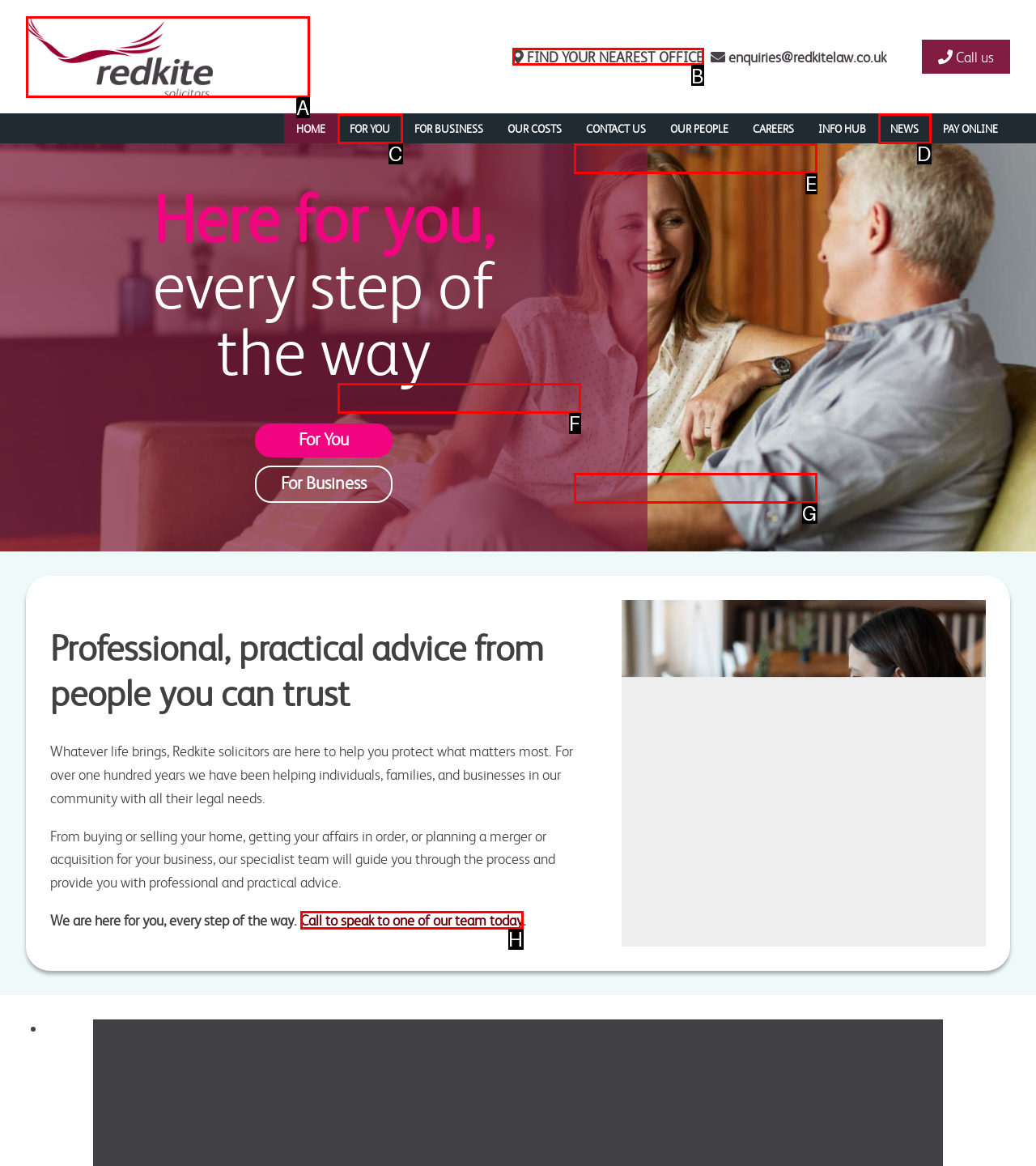Please indicate which HTML element to click in order to fulfill the following task: Click FIND YOUR NEAREST OFFICE Respond with the letter of the chosen option.

B